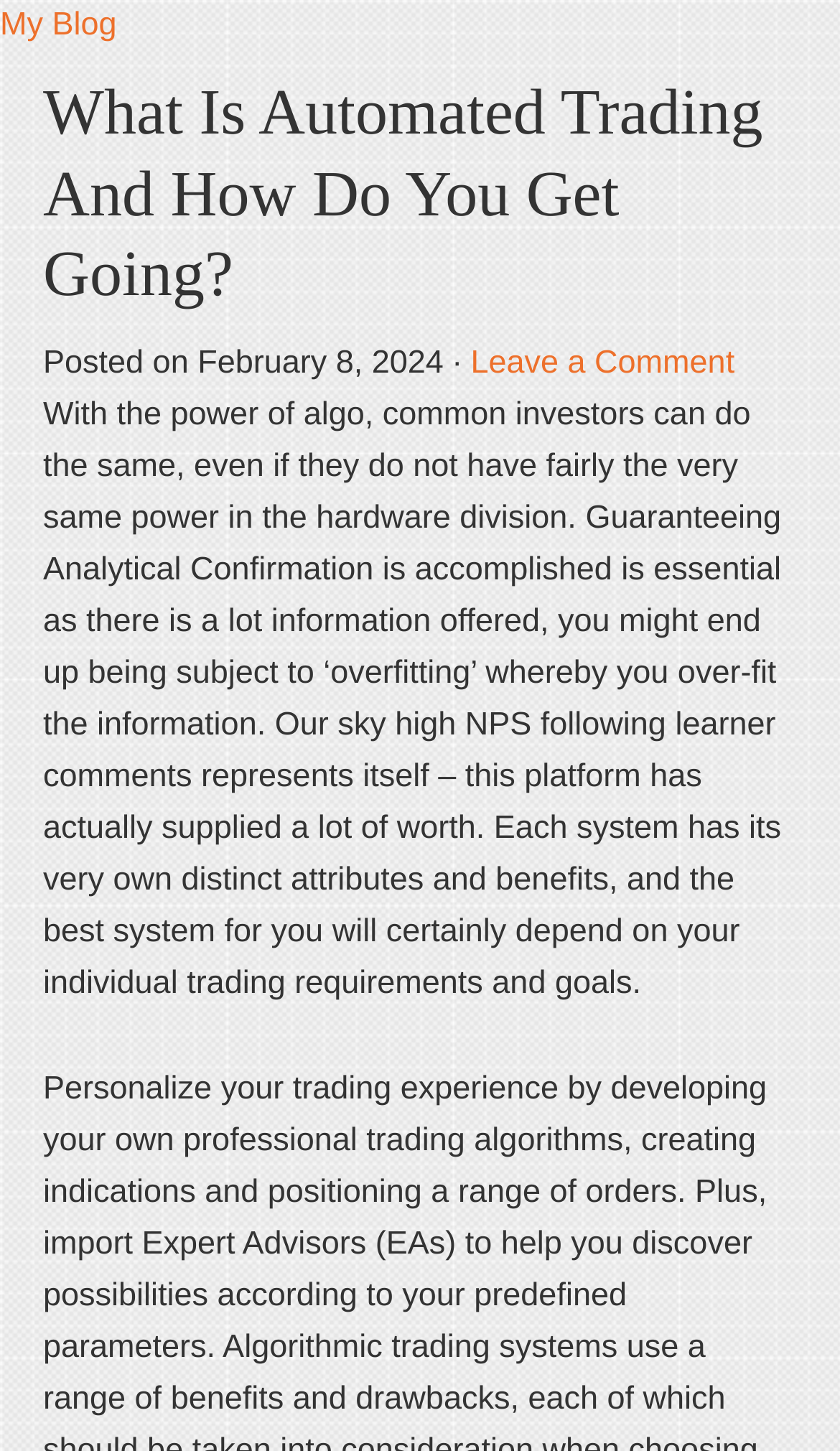Bounding box coordinates are specified in the format (top-left x, top-left y, bottom-right x, bottom-right y). All values are floating point numbers bounded between 0 and 1. Please provide the bounding box coordinate of the region this sentence describes: Leave a Comment

[0.56, 0.237, 0.875, 0.262]